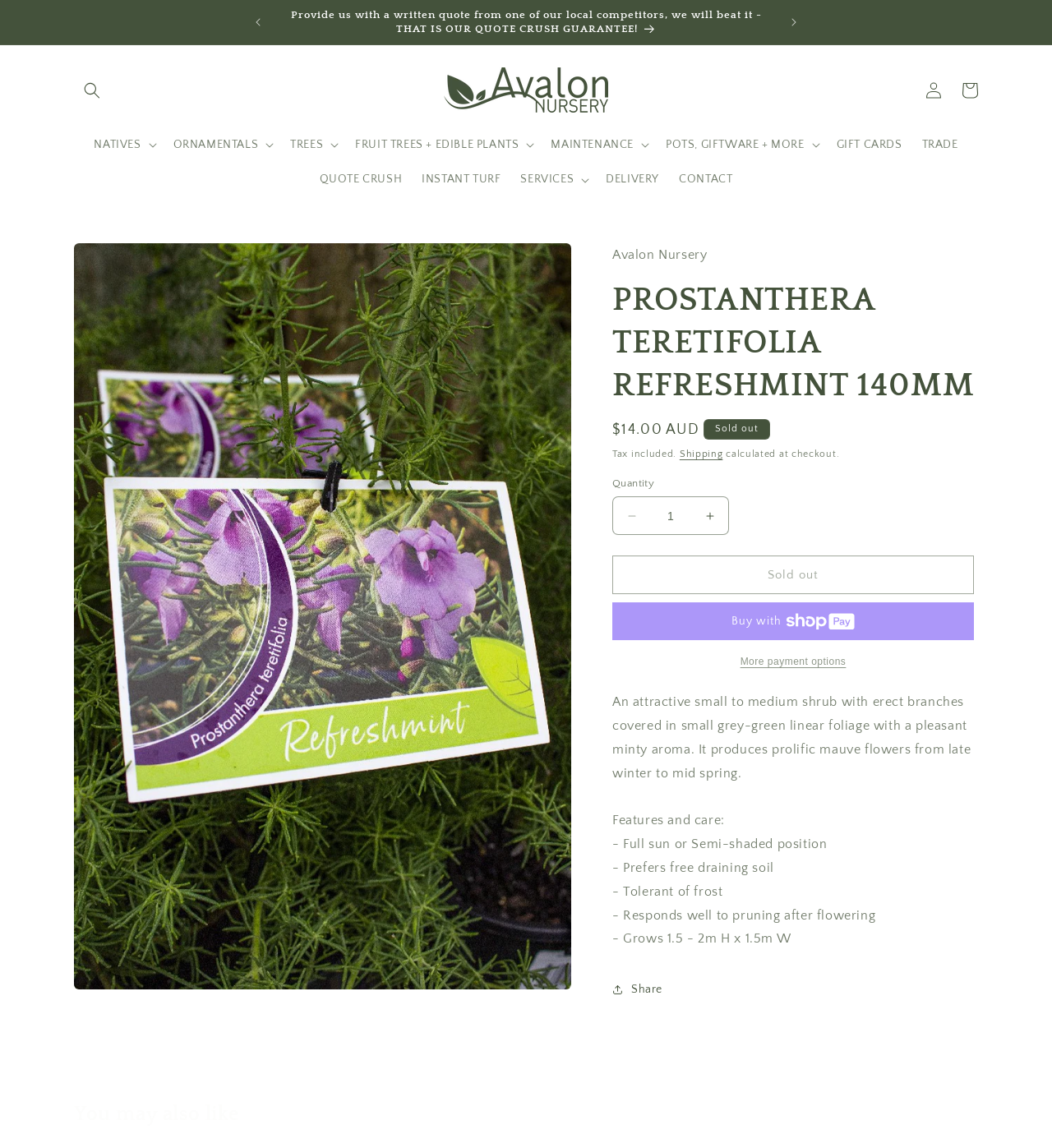Please provide a brief answer to the question using only one word or phrase: 
What is the name of the nursery?

Avalon Nursery